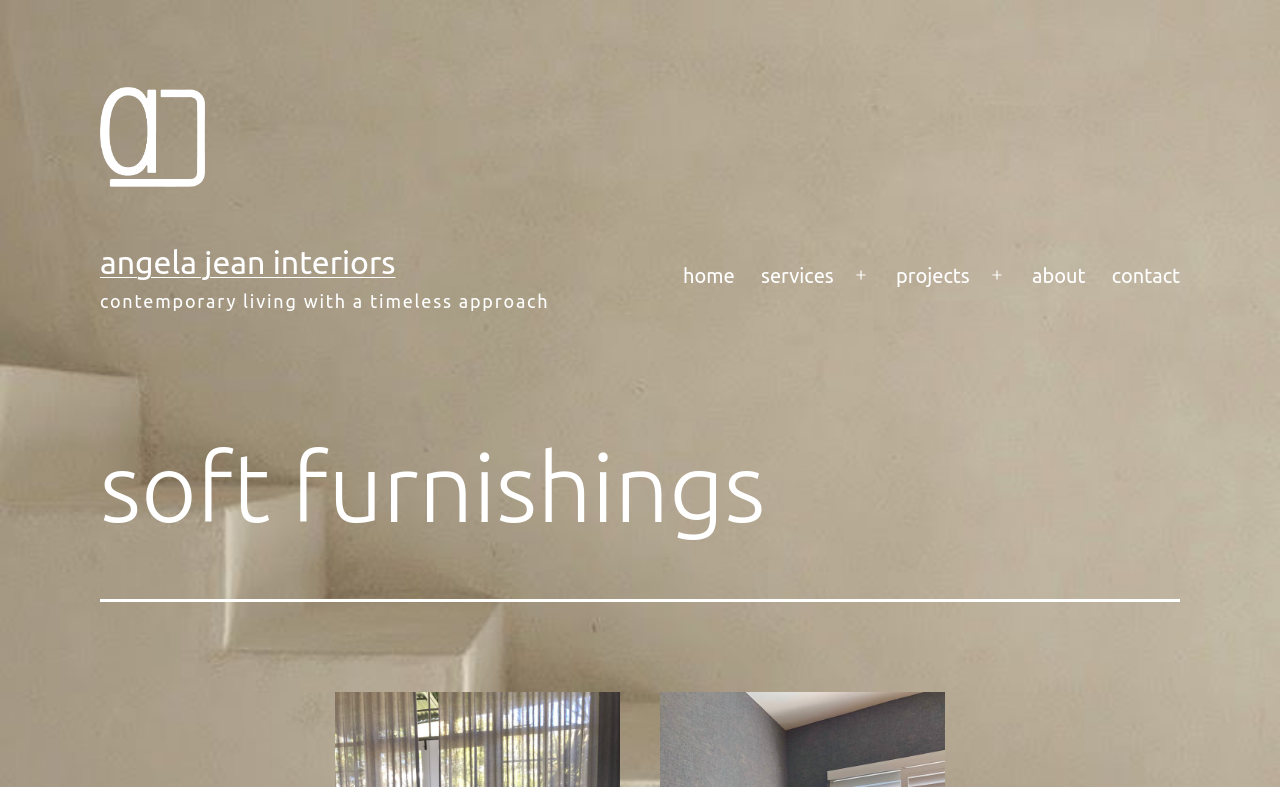What is the tagline of the company?
Please use the image to deliver a detailed and complete answer.

The tagline of the company can be found below the logo, which reads 'contemporary living with a timeless approach', providing a brief description of the company's design philosophy.